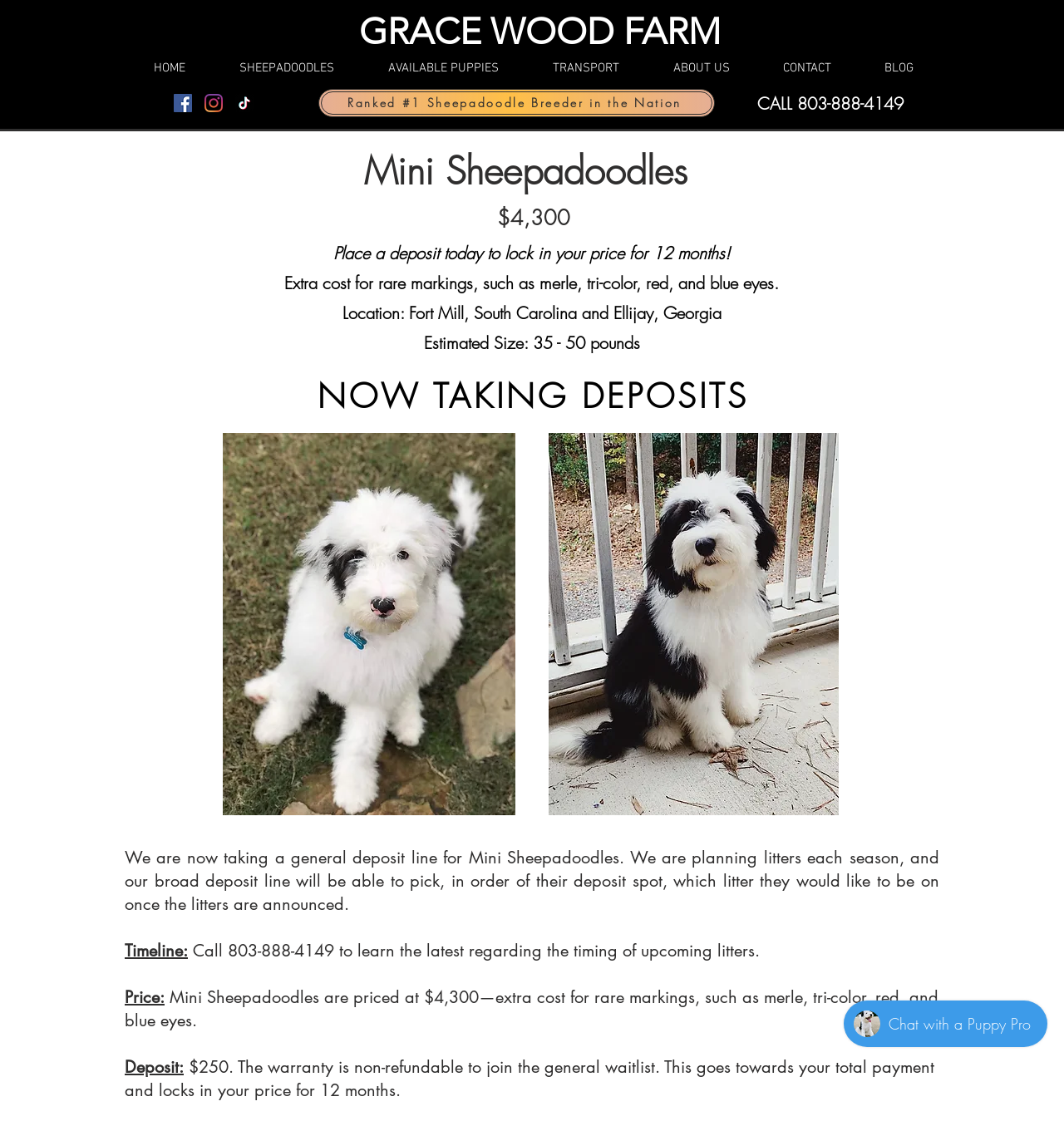Determine the bounding box coordinates of the clickable region to carry out the instruction: "Click the 'HOME' link".

[0.119, 0.053, 0.199, 0.07]